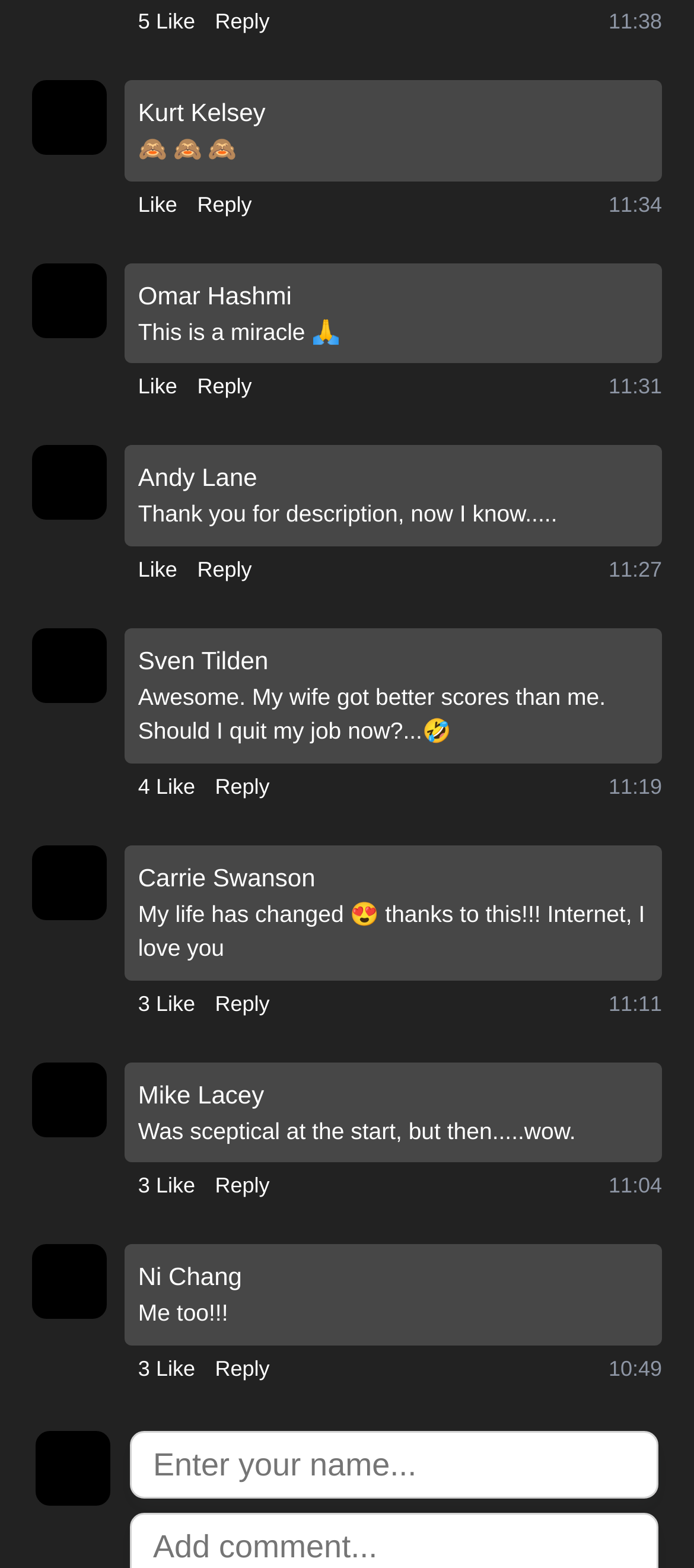Provide the bounding box coordinates of the HTML element this sentence describes: "Reply". The bounding box coordinates consist of four float numbers between 0 and 1, i.e., [left, top, right, bottom].

[0.31, 0.862, 0.389, 0.883]